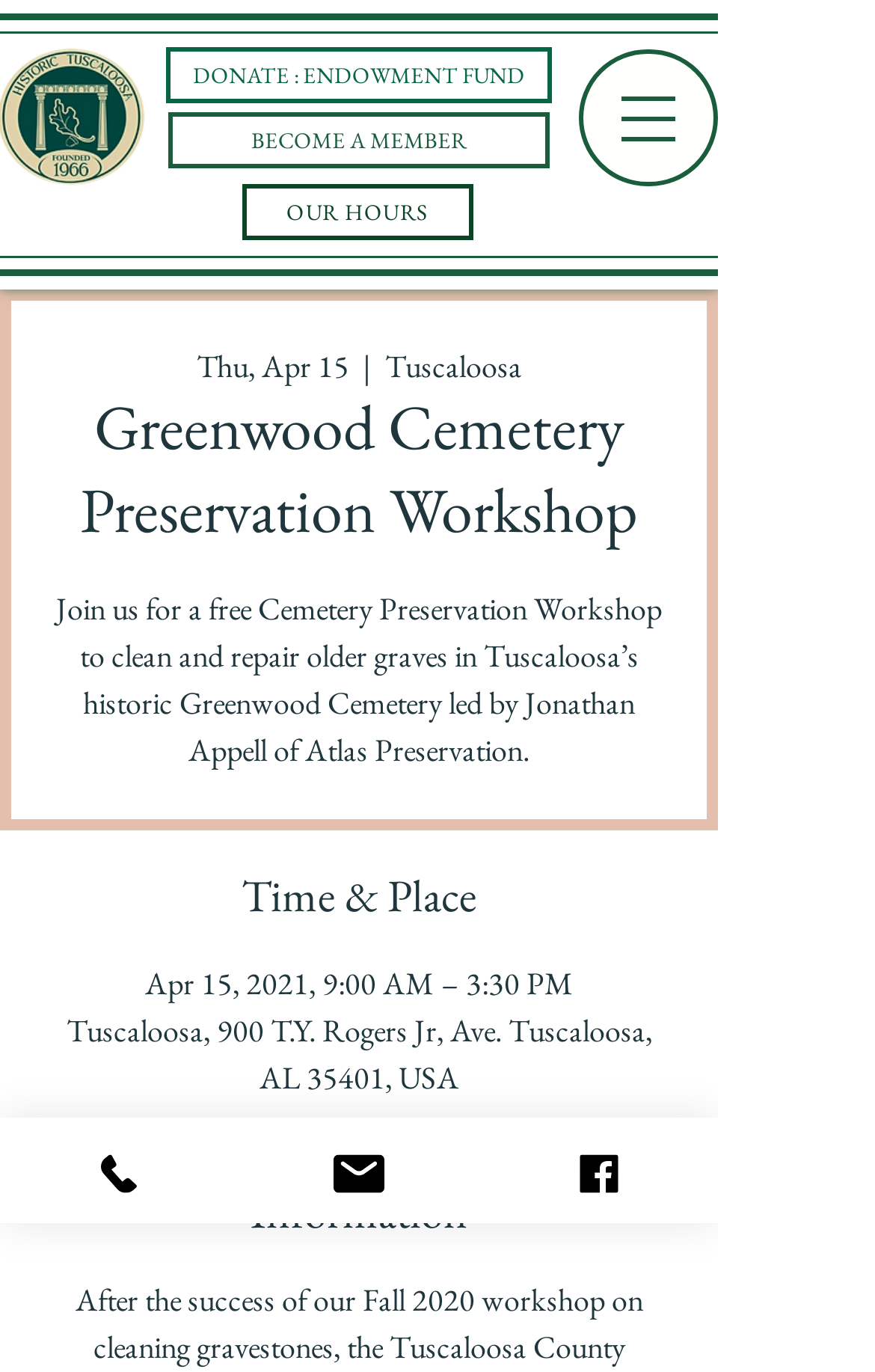Using the description "DONATE : ENDOWMENT FUND", predict the bounding box of the relevant HTML element.

[0.19, 0.034, 0.631, 0.075]